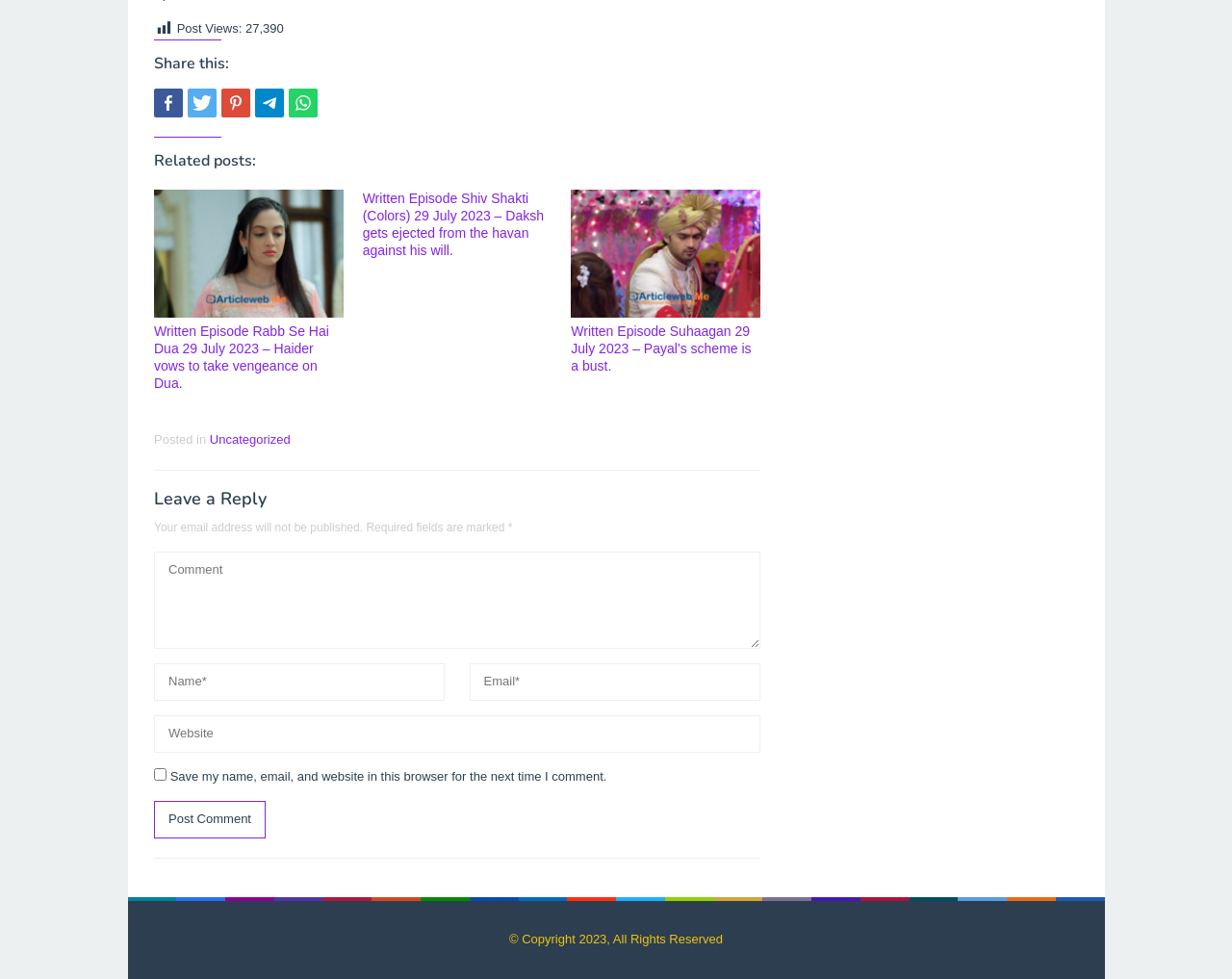Please locate the bounding box coordinates of the element that should be clicked to achieve the given instruction: "Share this".

[0.125, 0.09, 0.148, 0.12]